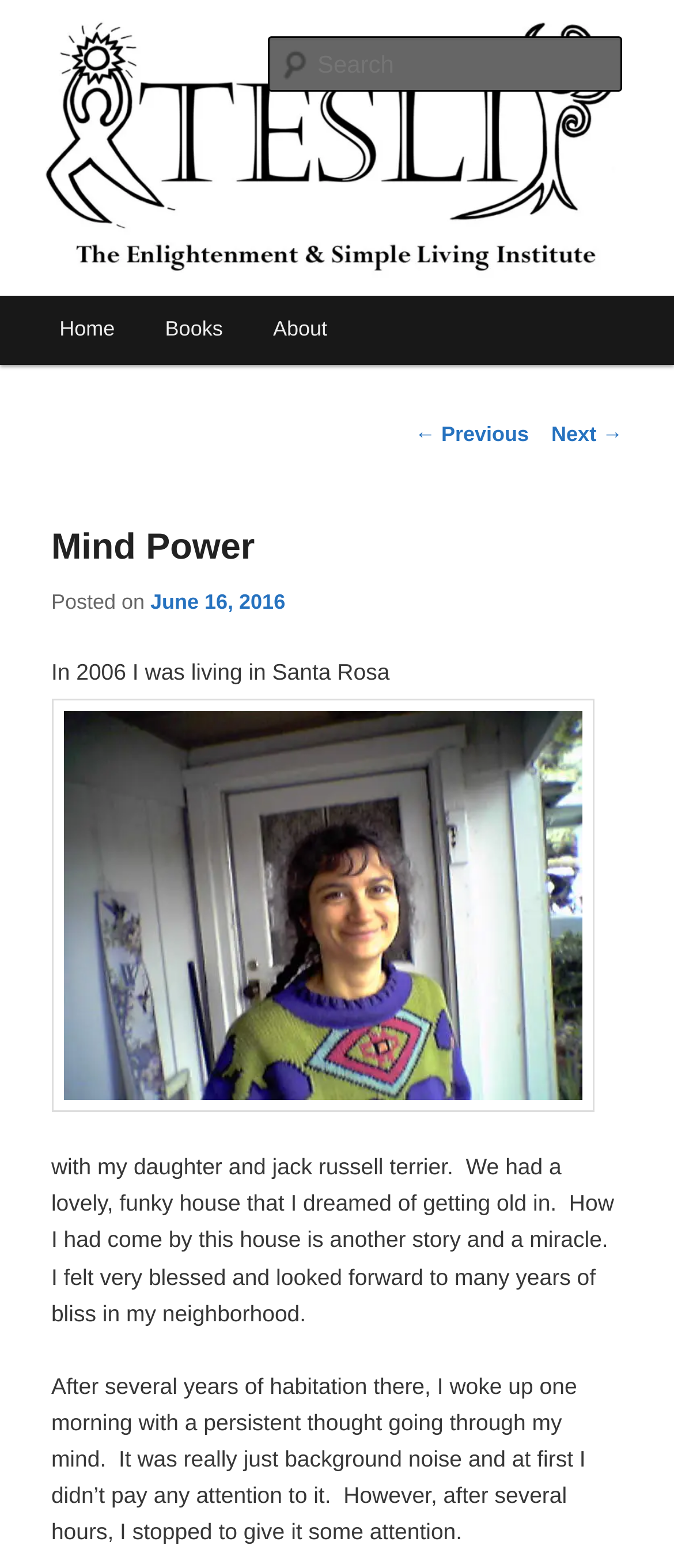Please determine the bounding box coordinates of the area that needs to be clicked to complete this task: 'Search for something'. The coordinates must be four float numbers between 0 and 1, formatted as [left, top, right, bottom].

[0.396, 0.023, 0.924, 0.059]